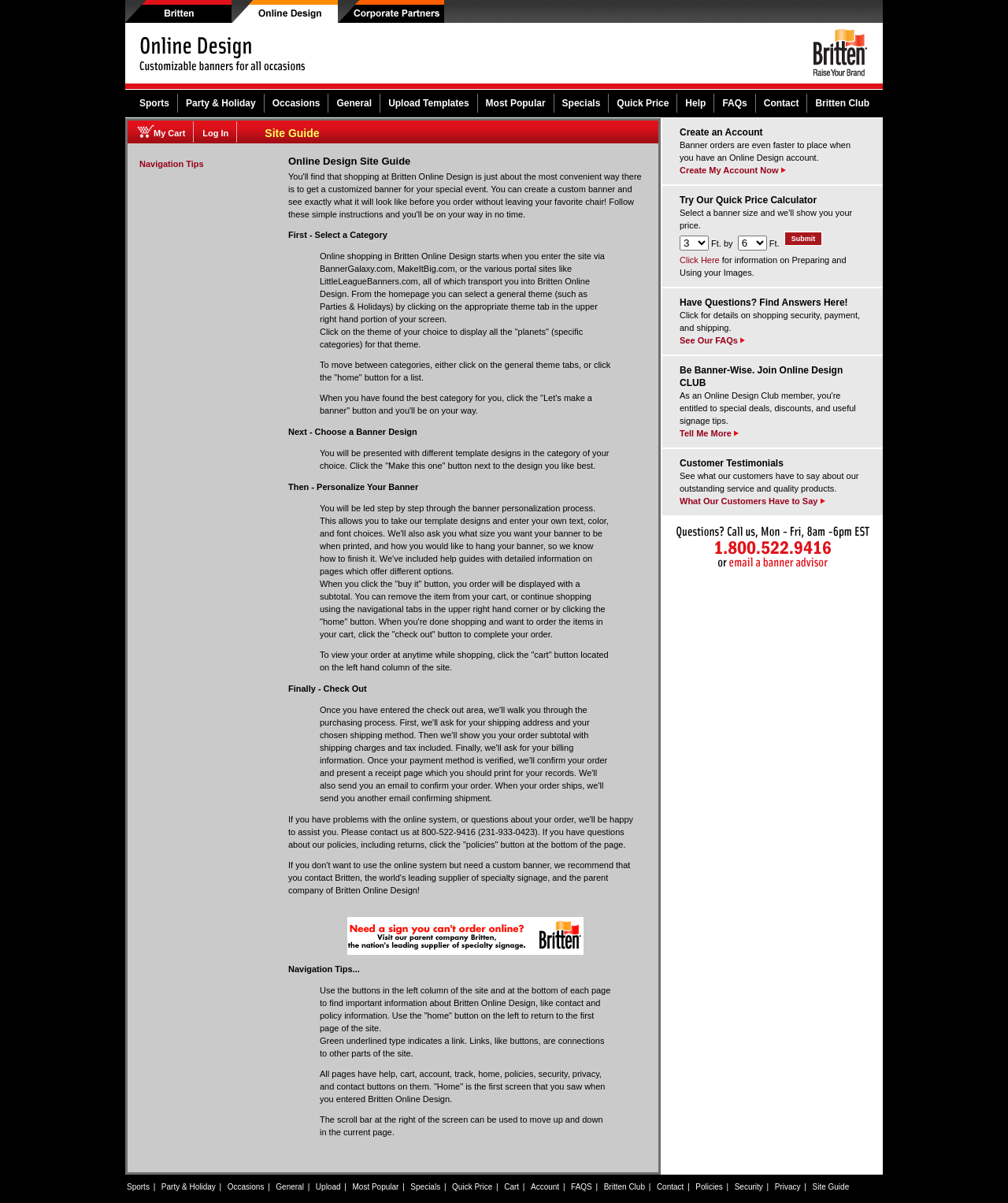Write a detailed summary of the webpage.

The webpage is for Britten Online Design, a website that allows users to create and order customized banners for various occasions. At the top of the page, there are three links: "Go to Britten", "Go to Online Design", and "Go to Corporate Partners", each with an accompanying image.

Below these links, there is a table with two columns. The left column contains a series of links, including "Sports", "Party & Holiday", "Occasions", and more, which likely lead to different categories of banner designs. The right column contains a brief guide on how to use the website, including selecting a category, choosing a banner design, personalizing the banner, and checking out.

The main content of the page is divided into two sections. The top section provides a step-by-step guide on how to use the website, including selecting a category, choosing a banner design, personalizing the banner, and checking out. This section also includes a block of text that explains the benefits of shopping on the website, including the convenience of creating a custom banner from the comfort of one's own chair.

The bottom section of the page contains various links and resources, including a link to create an account, a quick price calculator, information on preparing and using images, FAQs, customer testimonials, and a link to join the Online Design Club.

Throughout the page, there are various images, links, and buttons that allow users to navigate and interact with the website. The overall layout is organized and easy to follow, with clear headings and concise text that guide the user through the process of creating and ordering a customized banner.